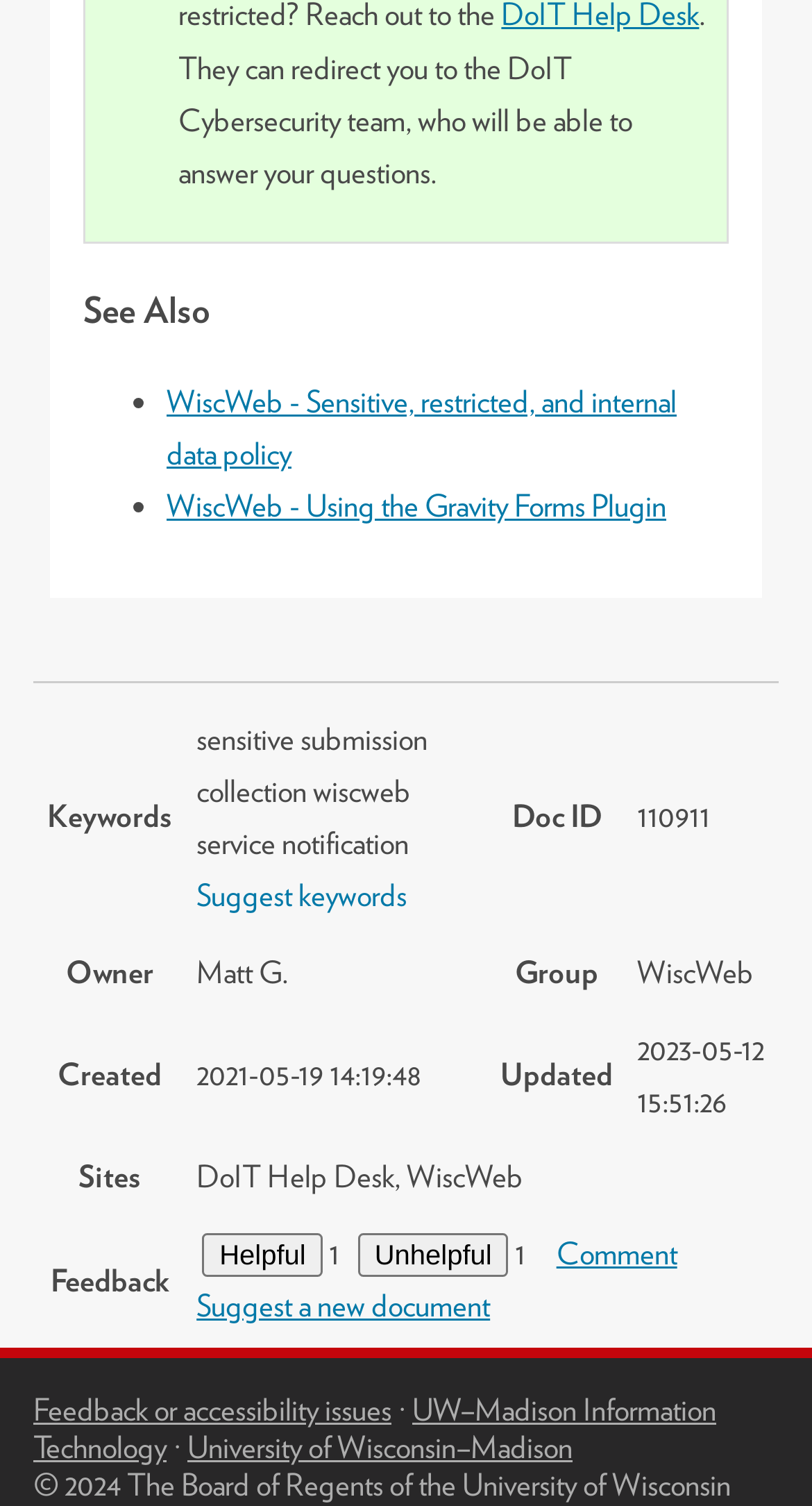Who is the owner of this document?
Look at the image and answer with only one word or phrase.

Matt G.